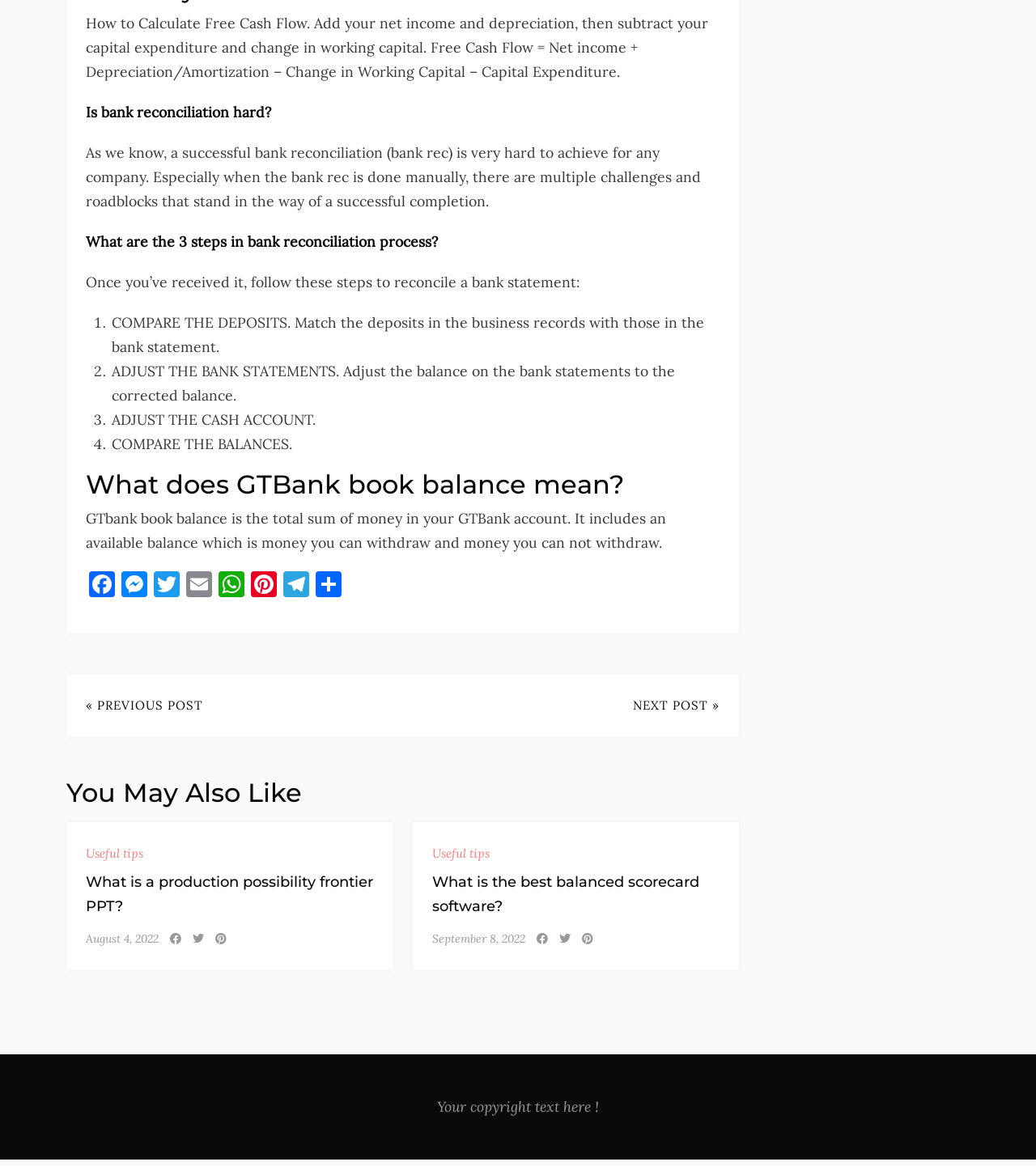Locate the bounding box coordinates of the area you need to click to fulfill this instruction: 'Read the recent post about past lives'. The coordinates must be in the form of four float numbers ranging from 0 to 1: [left, top, right, bottom].

None